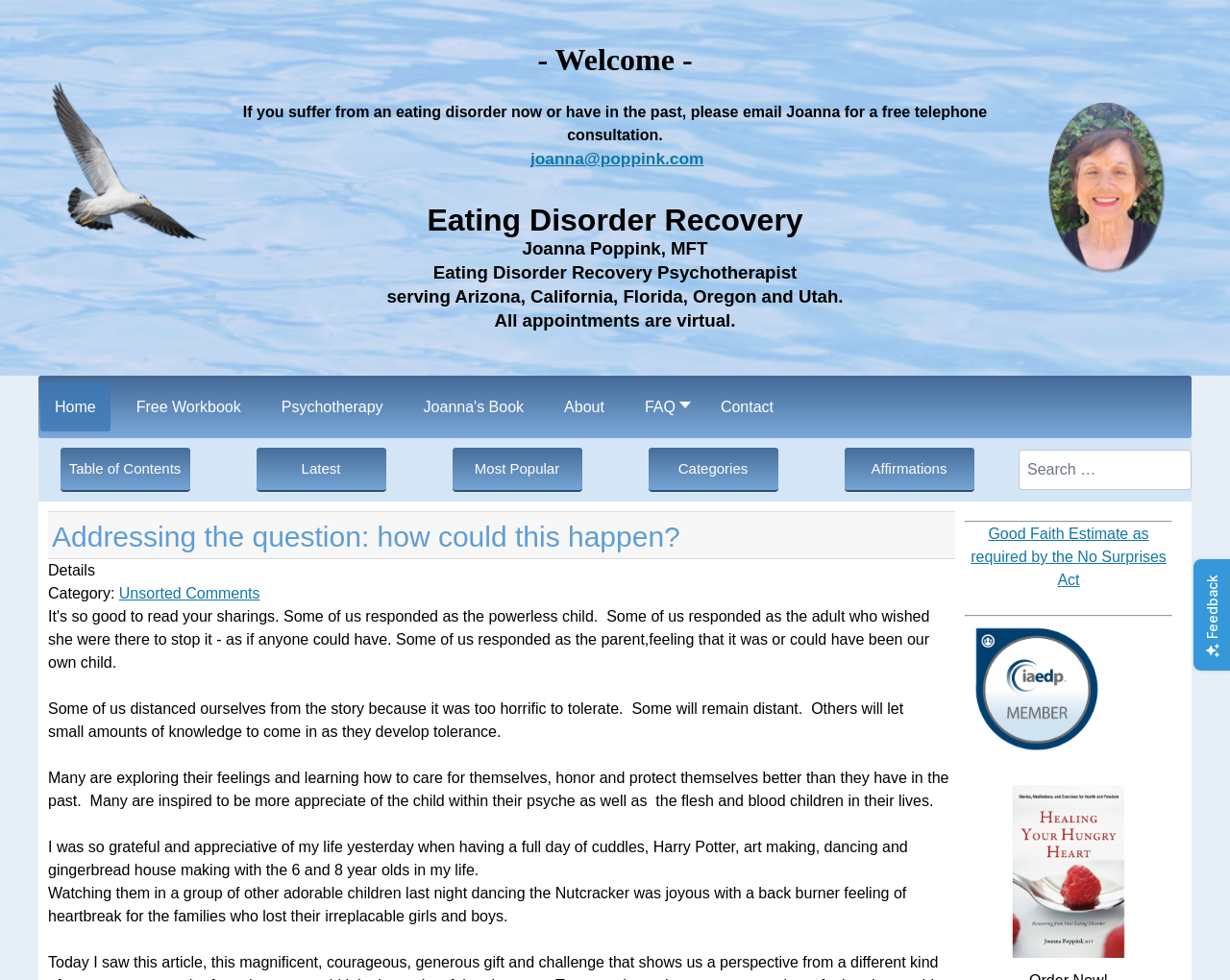Illustrate the webpage's structure and main components comprehensively.

This webpage is about eating disorder recovery and psychotherapy. At the top, there is a welcome message and an invitation to email Joanna for a free telephone consultation. Below this, there is a section with the title "Eating Disorder Recovery" and a brief description of Joanna Poppink, a psychotherapist serving several states in the US. All appointments are virtual.

On the left side, there is a navigation menu with links to "Home", "Free Workbook", "Psychotherapy", "Joanna's Book", "About", "FAQ", and "Contact". Below this menu, there are more links to "Table of Contents", "Latest", "Most Popular", "Categories", and "Affirmations". A search bar is also located on the left side.

The main content of the webpage is a blog post titled "Addressing the question: how could this happen?" which discusses eating disorder recovery and personal experiences. The post is divided into several paragraphs with descriptive text. There is also a section with a category label "Unsorted Comments" and a link to it.

At the bottom of the page, there is a horizontal separator line, followed by a link to "Good Faith Estimate as required by the No Surprises Act". Another separator line divides the page, and below it, there is a table with a cell containing an image and the text "Best Eating Disorder Blogs".

Throughout the page, there are several small images of emoticons, such as smiley faces, sad faces, and others. These images are scattered at the top and bottom of the page.